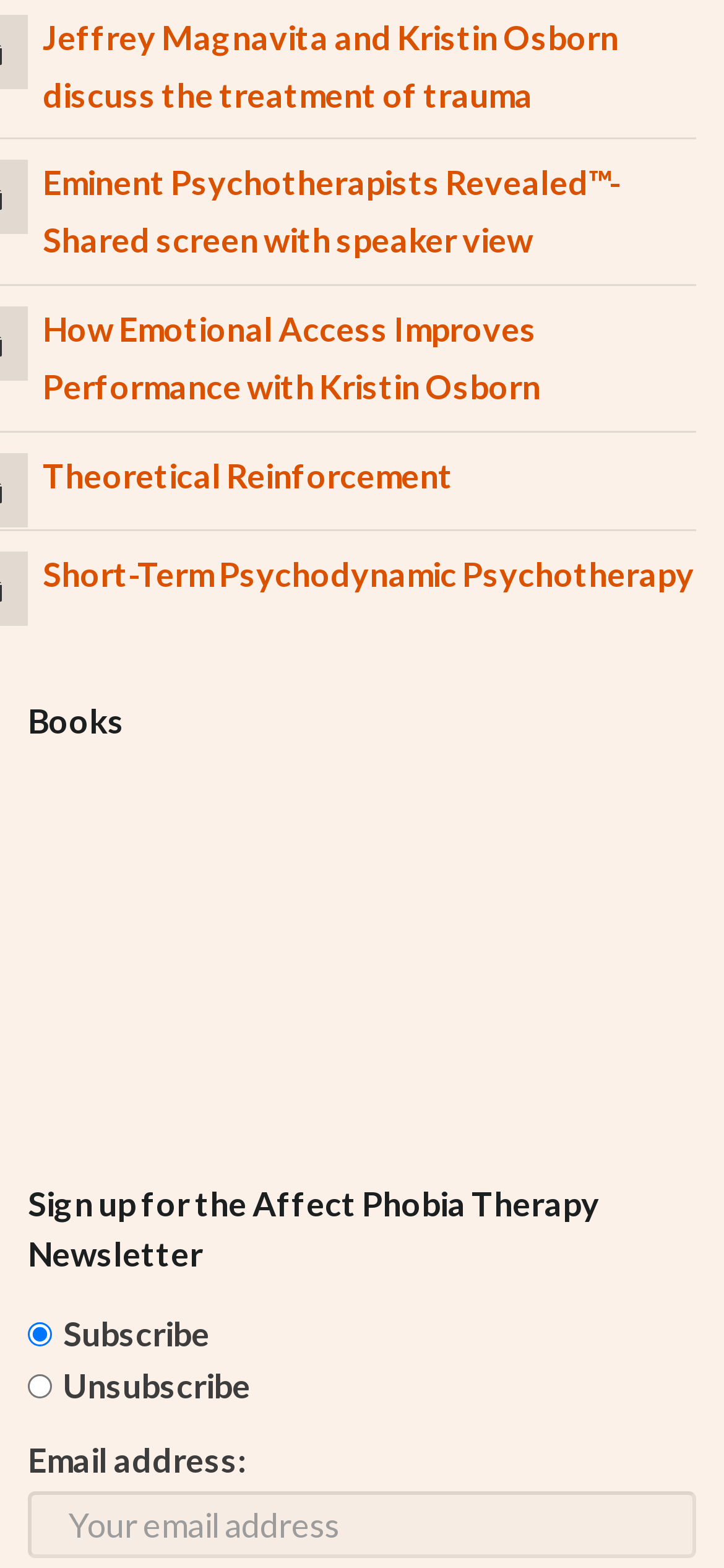Please locate the bounding box coordinates of the region I need to click to follow this instruction: "Click the link to learn about Short-Term Psychodynamic Psychotherapy".

[0.059, 0.353, 0.959, 0.379]